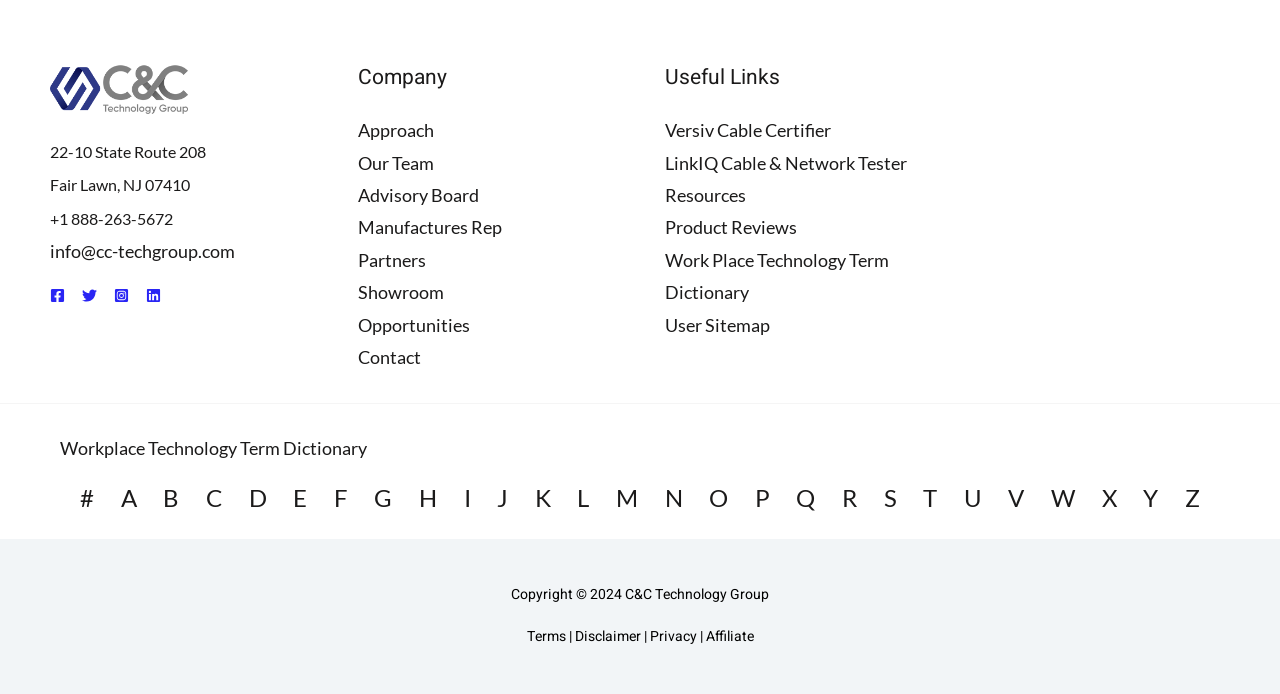Show me the bounding box coordinates of the clickable region to achieve the task as per the instruction: "Click the Facebook link".

[0.039, 0.416, 0.051, 0.437]